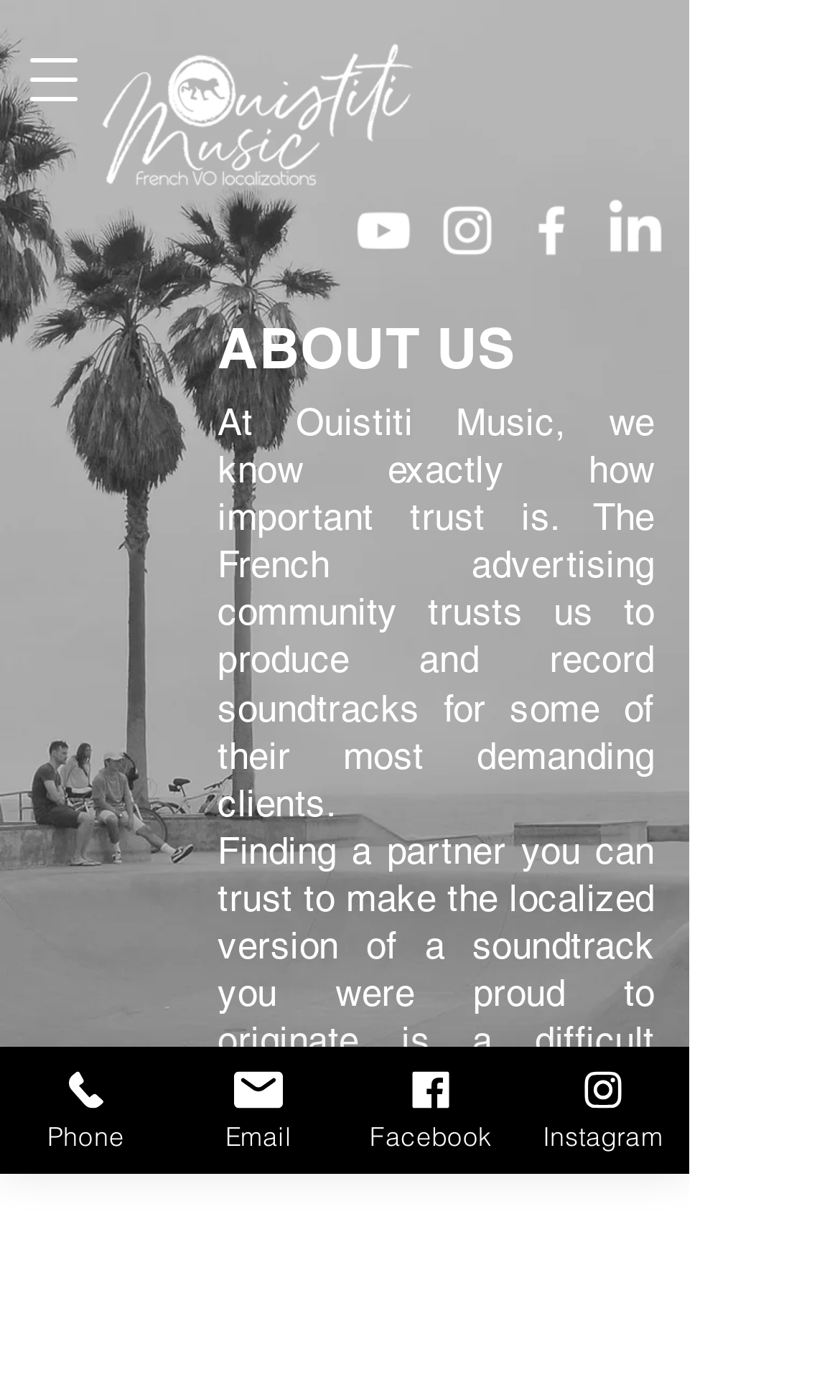Determine the bounding box coordinates for the region that must be clicked to execute the following instruction: "Check Facebook page".

[0.41, 0.748, 0.615, 0.838]